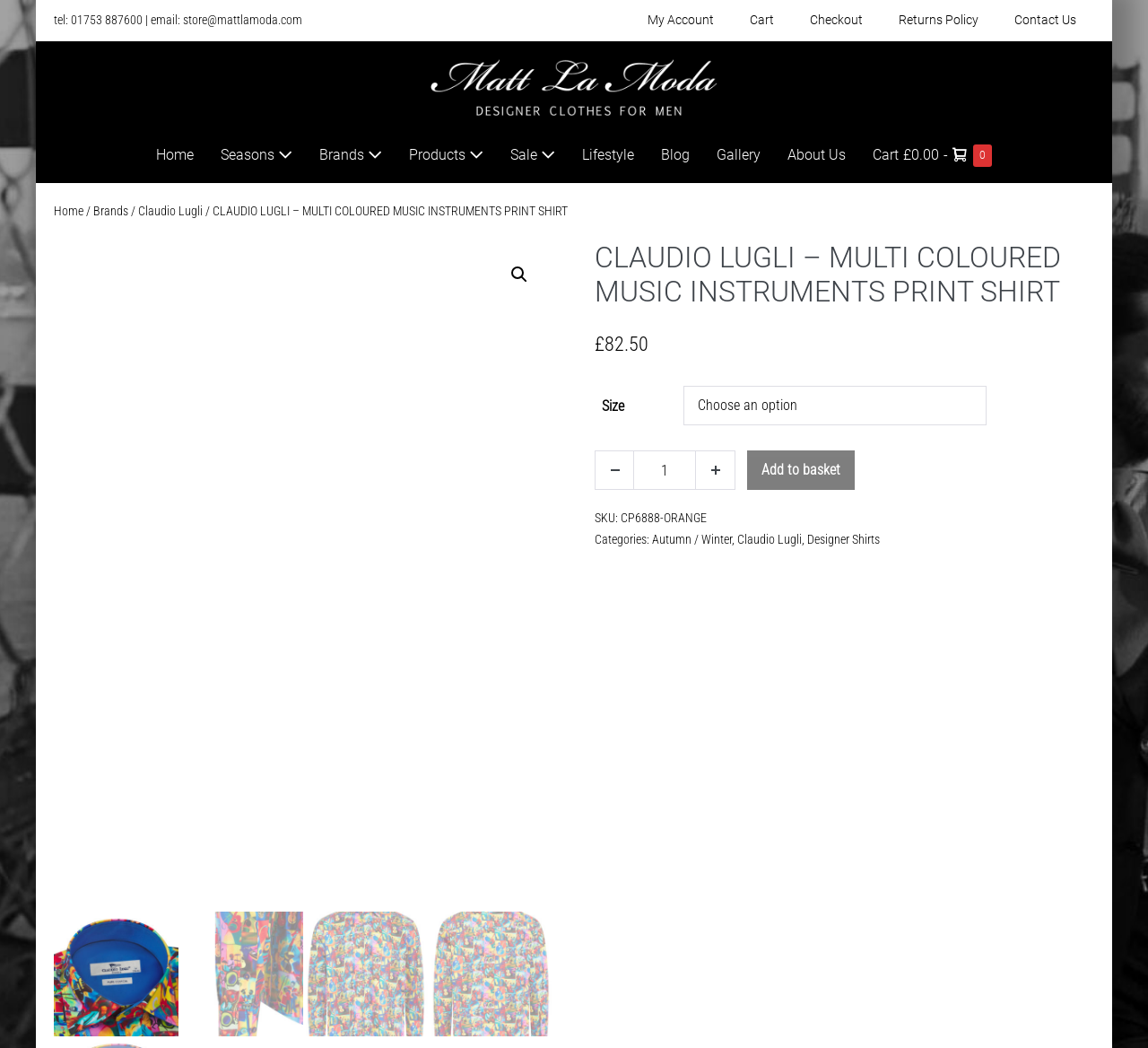Please identify the bounding box coordinates of the element I should click to complete this instruction: 'Change the product quantity'. The coordinates should be given as four float numbers between 0 and 1, like this: [left, top, right, bottom].

[0.552, 0.43, 0.606, 0.468]